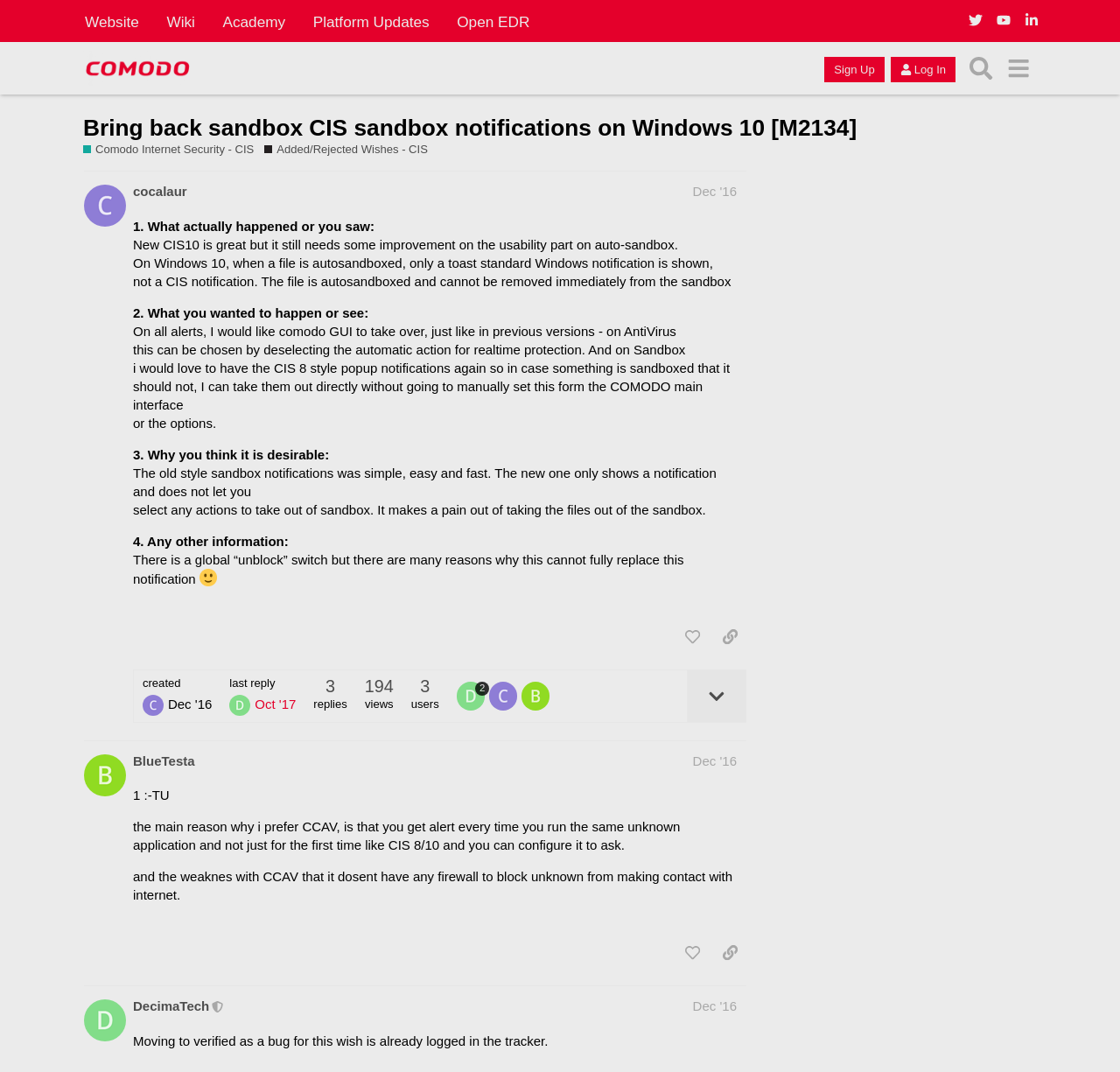Find the bounding box coordinates of the clickable region needed to perform the following instruction: "Go to the 'Comodo Forum' page". The coordinates should be provided as four float numbers between 0 and 1, i.e., [left, top, right, bottom].

[0.074, 0.047, 0.172, 0.08]